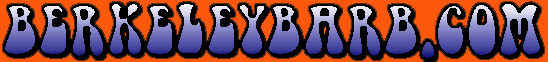What is the purpose of the website represented by the logo?
Offer a detailed and full explanation in response to the question.

According to the caption, the website shares insights and experiences related to the culture and happenings in Berkeley, California, which implies that the website's purpose is to provide information and stories about the local community.